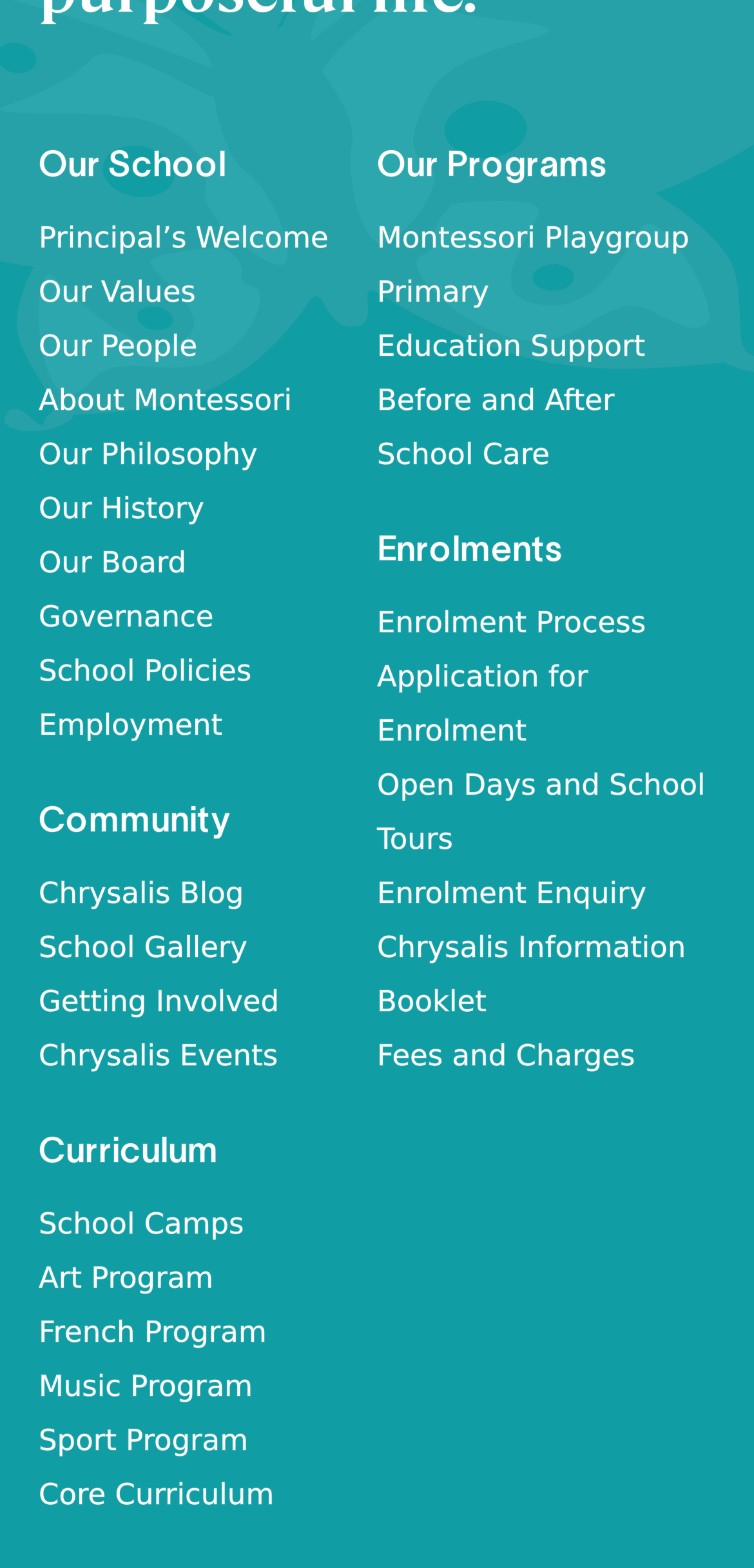Show the bounding box coordinates of the element that should be clicked to complete the task: "Explore Enrolment Process".

[0.5, 0.387, 0.857, 0.409]